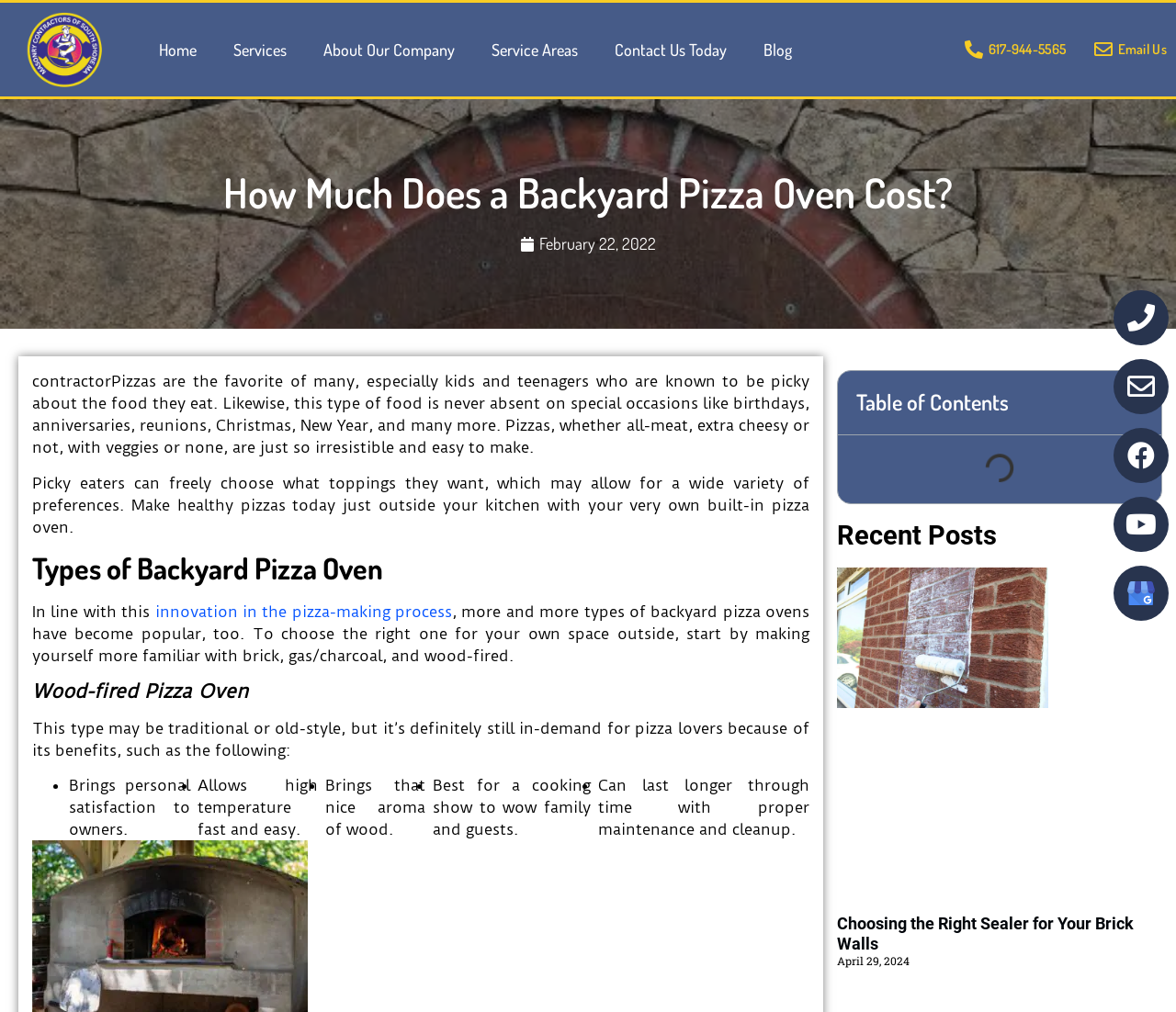How many benefits of wood-fired pizza ovens are listed?
Look at the screenshot and provide an in-depth answer.

I counted the list markers ('•') under the heading 'Wood-fired Pizza Oven' and found five benefits listed.